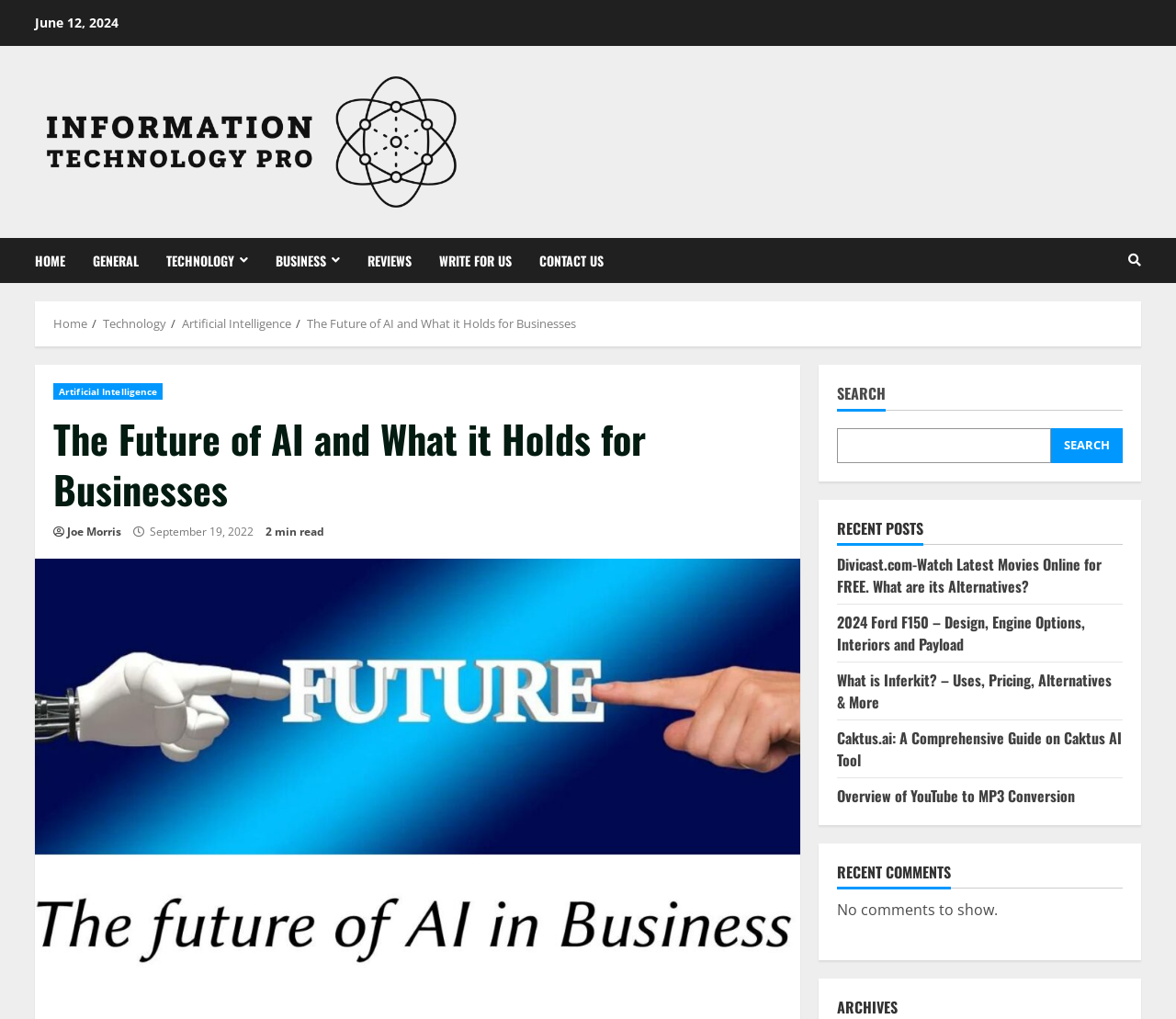Determine the bounding box coordinates of the clickable area required to perform the following instruction: "Search for something". The coordinates should be represented as four float numbers between 0 and 1: [left, top, right, bottom].

[0.712, 0.42, 0.894, 0.454]